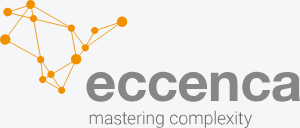Explain what is happening in the image with elaborate details.

The image features the logo of "eccenca," a company that emphasizes "mastering complexity." The design incorporates a network of interconnected nodes, visually symbolic of complexity and data relationships, displayed in an engaging orange and gray color scheme. The logo effectively conveys the company's focus on providing solutions for managing intricate data structures and processes, aligning with their innovative approach to complexity management in various industries. This visual identity reinforces eccenca's commitment to offering cutting-edge strategies and tools in the realm of data organization and governance.